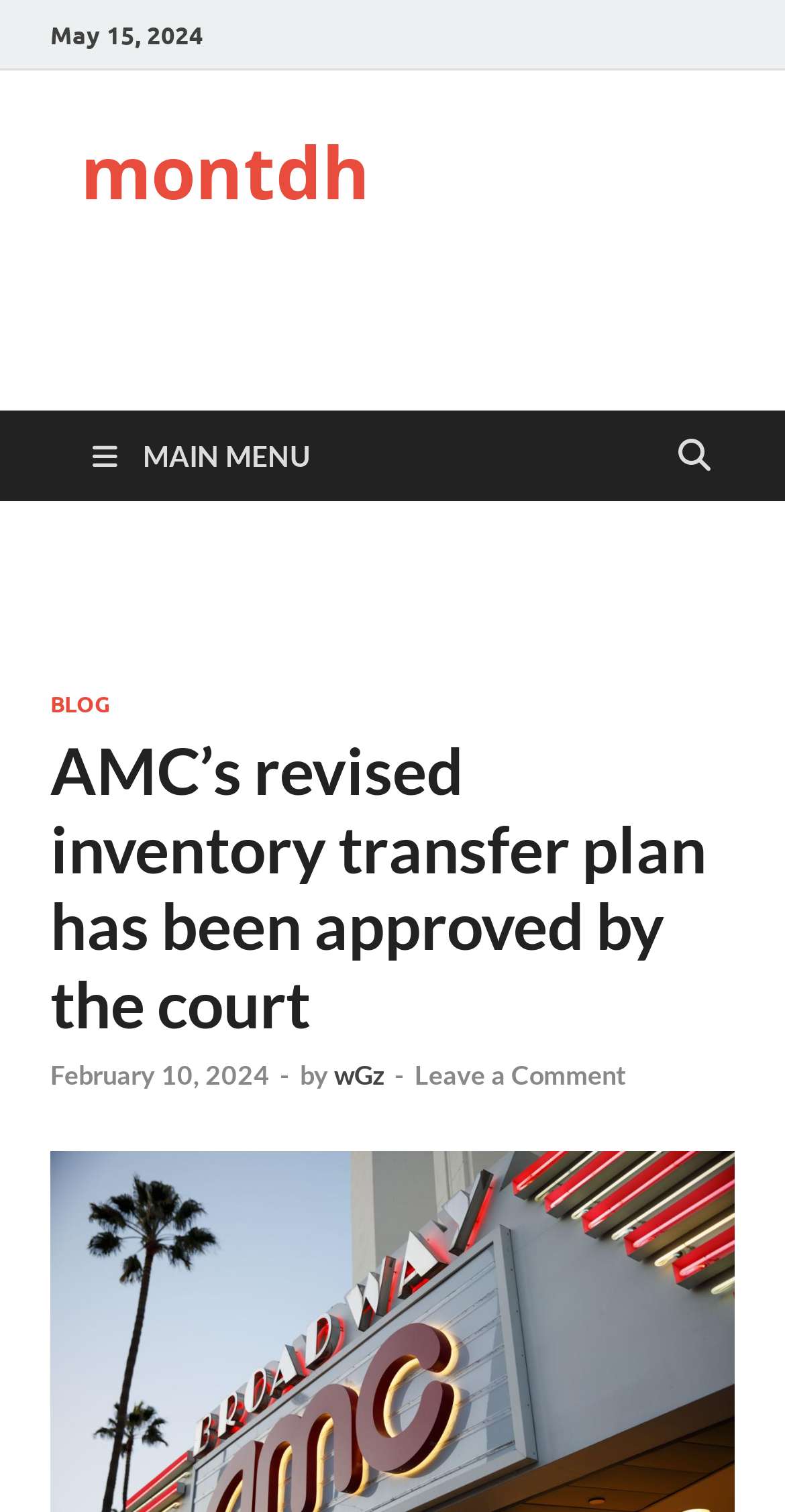What is the author of the article?
Relying on the image, give a concise answer in one word or a brief phrase.

wGz